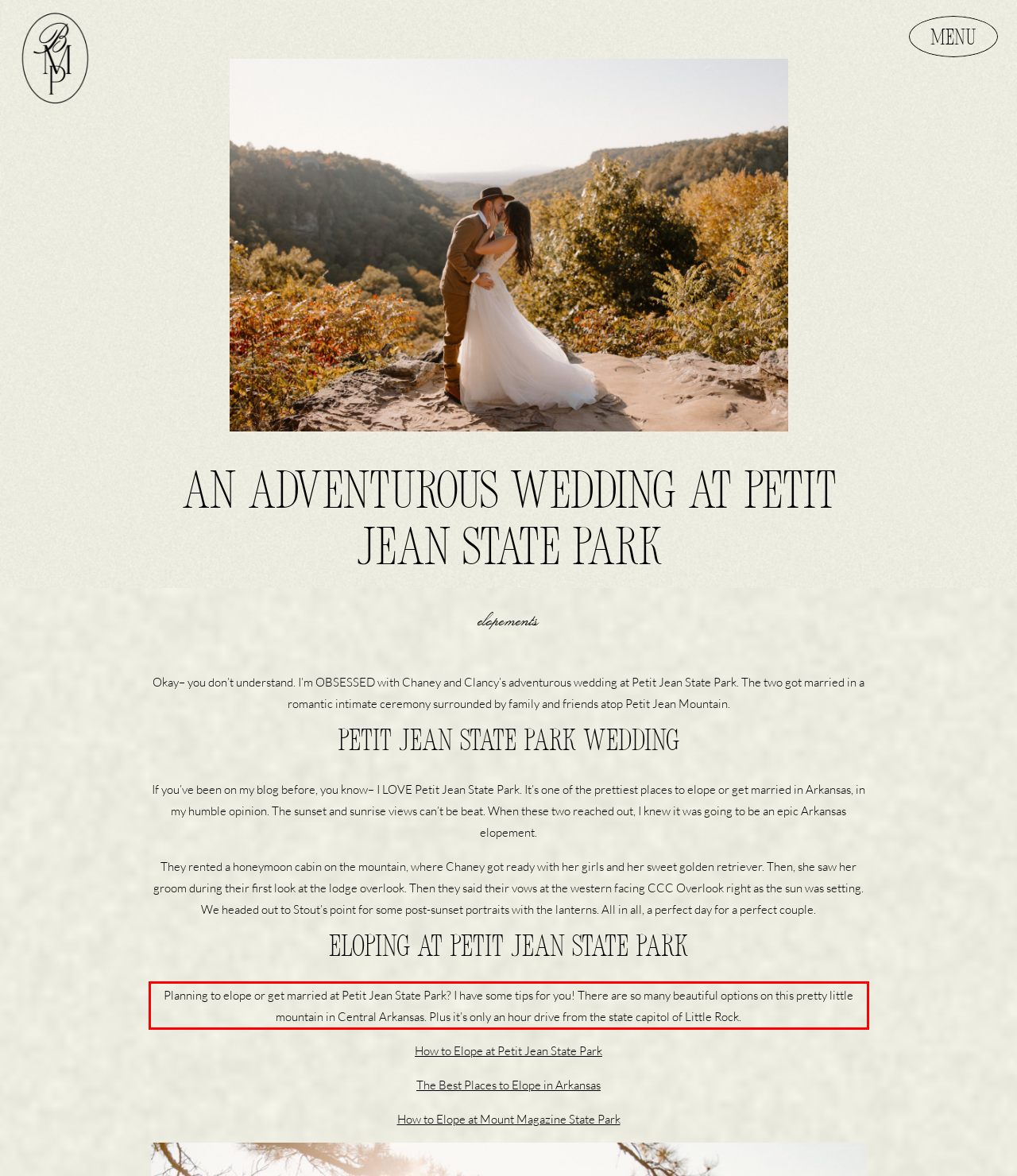Using the provided screenshot of a webpage, recognize the text inside the red rectangle bounding box by performing OCR.

Planning to elope or get married at Petit Jean State Park? I have some tips for you! There are so many beautiful options on this pretty little mountain in Central Arkansas. Plus it’s only an hour drive from the state capitol of Little Rock.